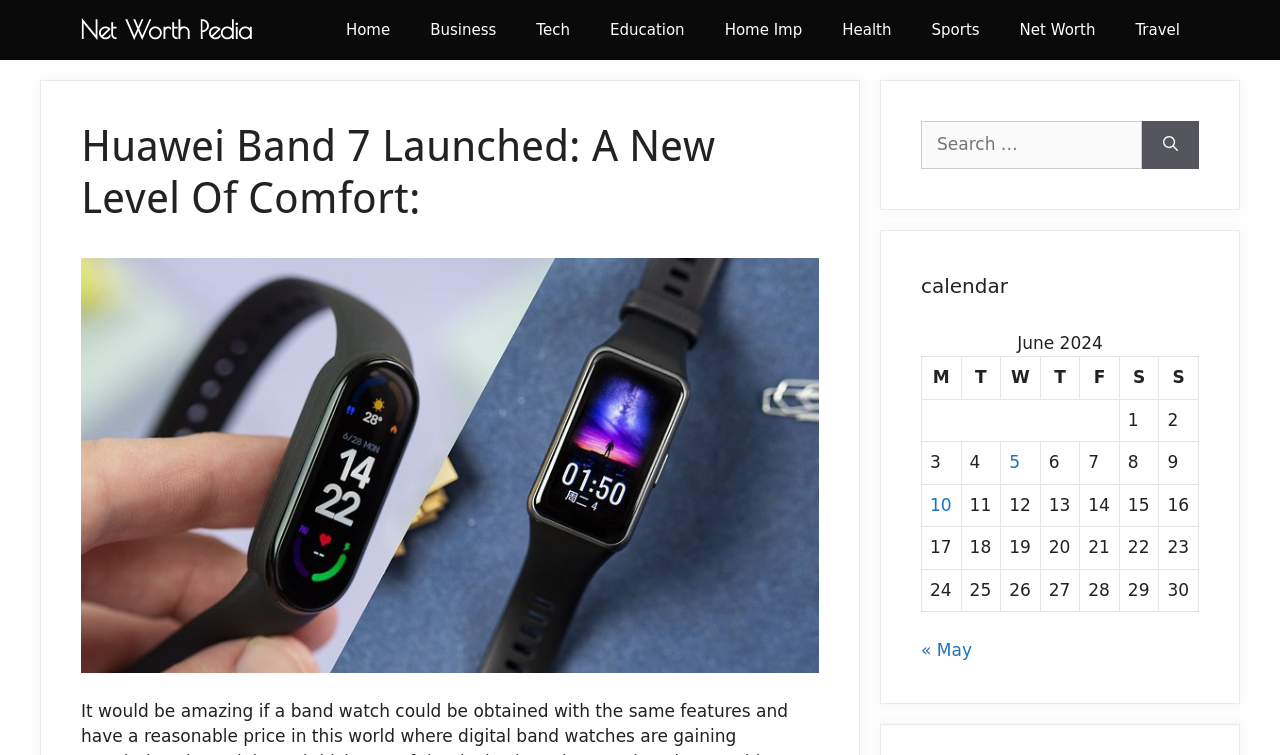Identify the bounding box coordinates for the element you need to click to achieve the following task: "View 'Custom Print Paper Bags'". The coordinates must be four float values ranging from 0 to 1, formatted as [left, top, right, bottom].

None